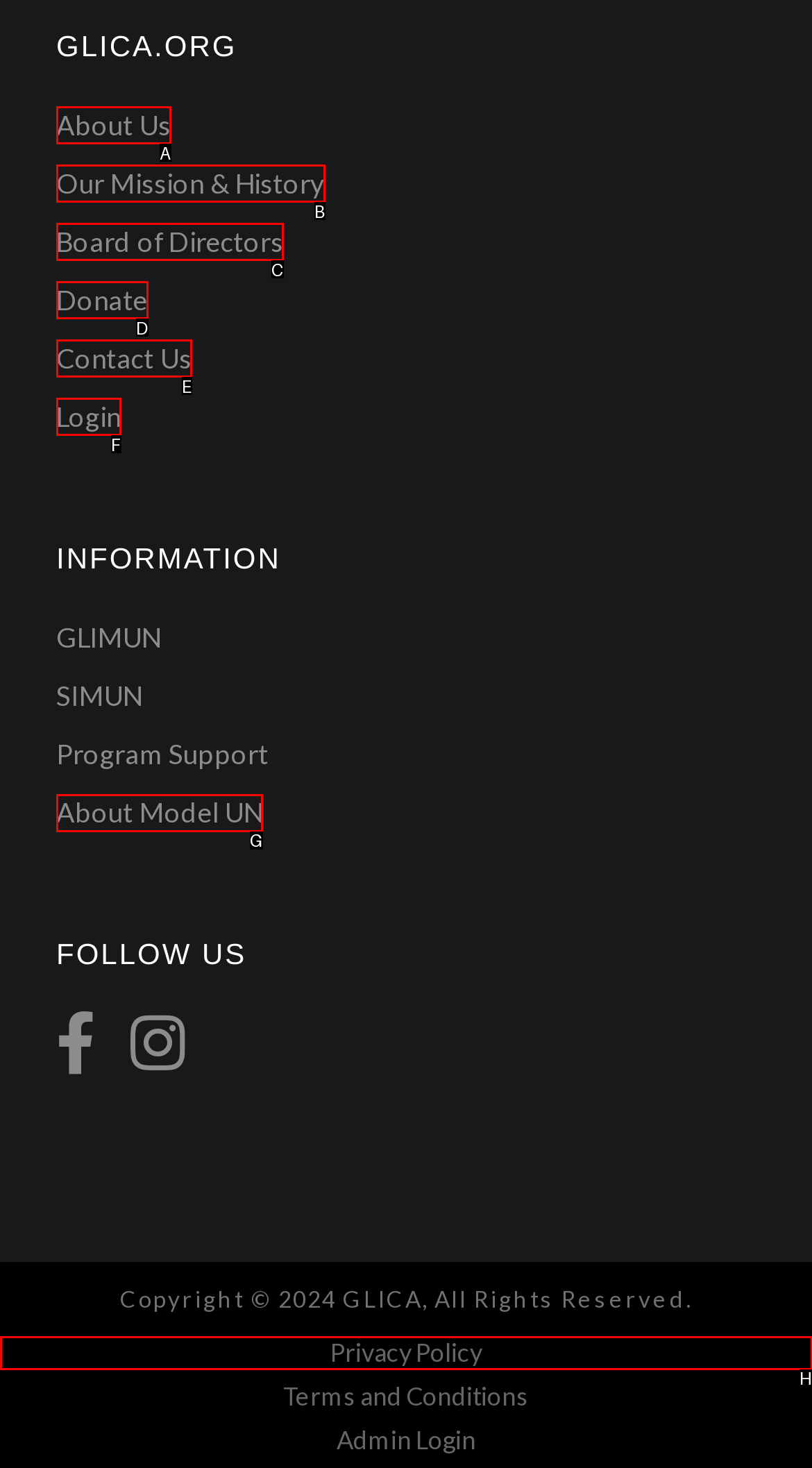Find the option that aligns with: About Model UN
Provide the letter of the corresponding option.

G